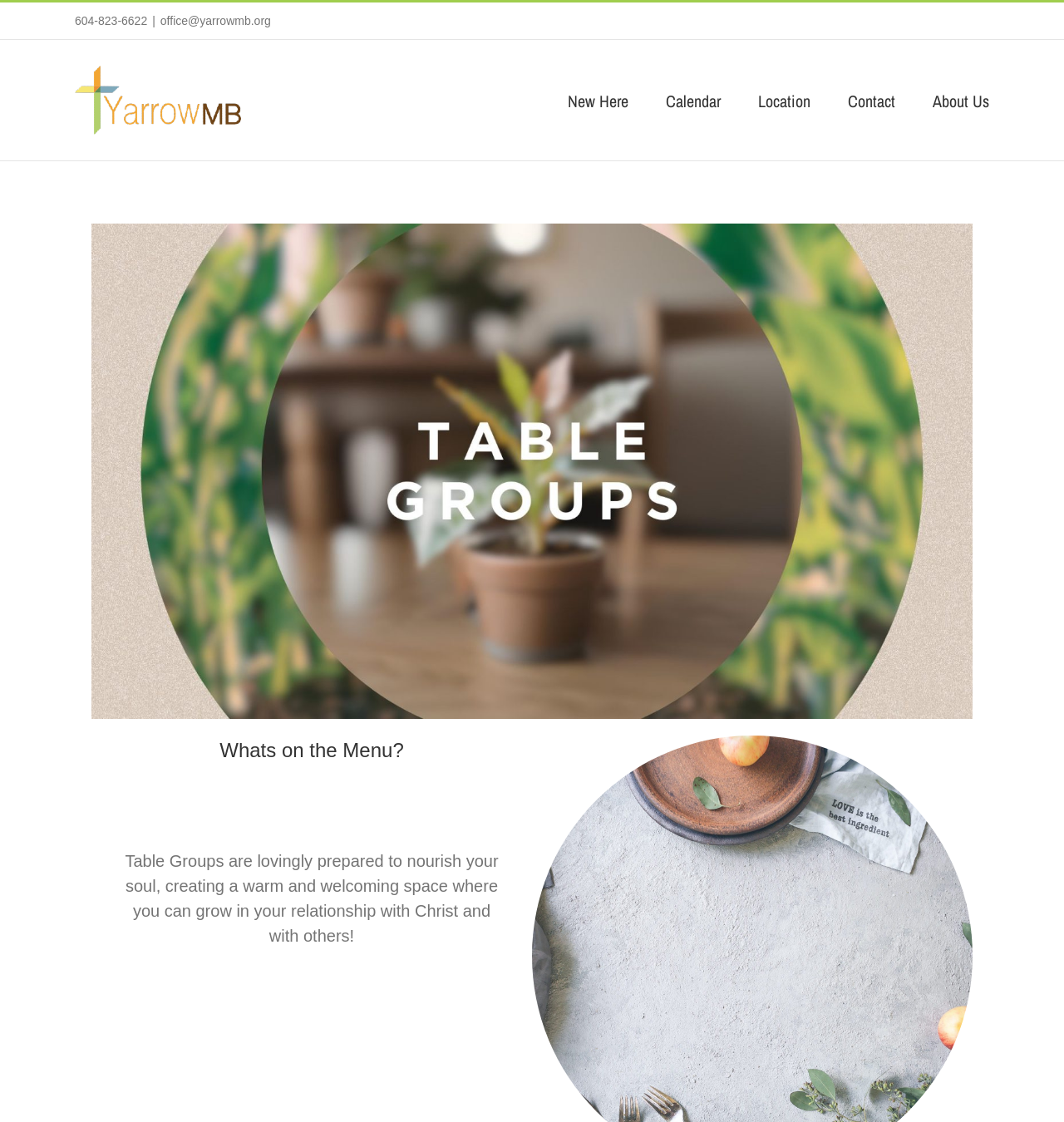Determine the bounding box coordinates of the UI element described below. Use the format (top-left x, top-left y, bottom-right x, bottom-right y) with floating point numbers between 0 and 1: New Here

[0.534, 0.036, 0.591, 0.142]